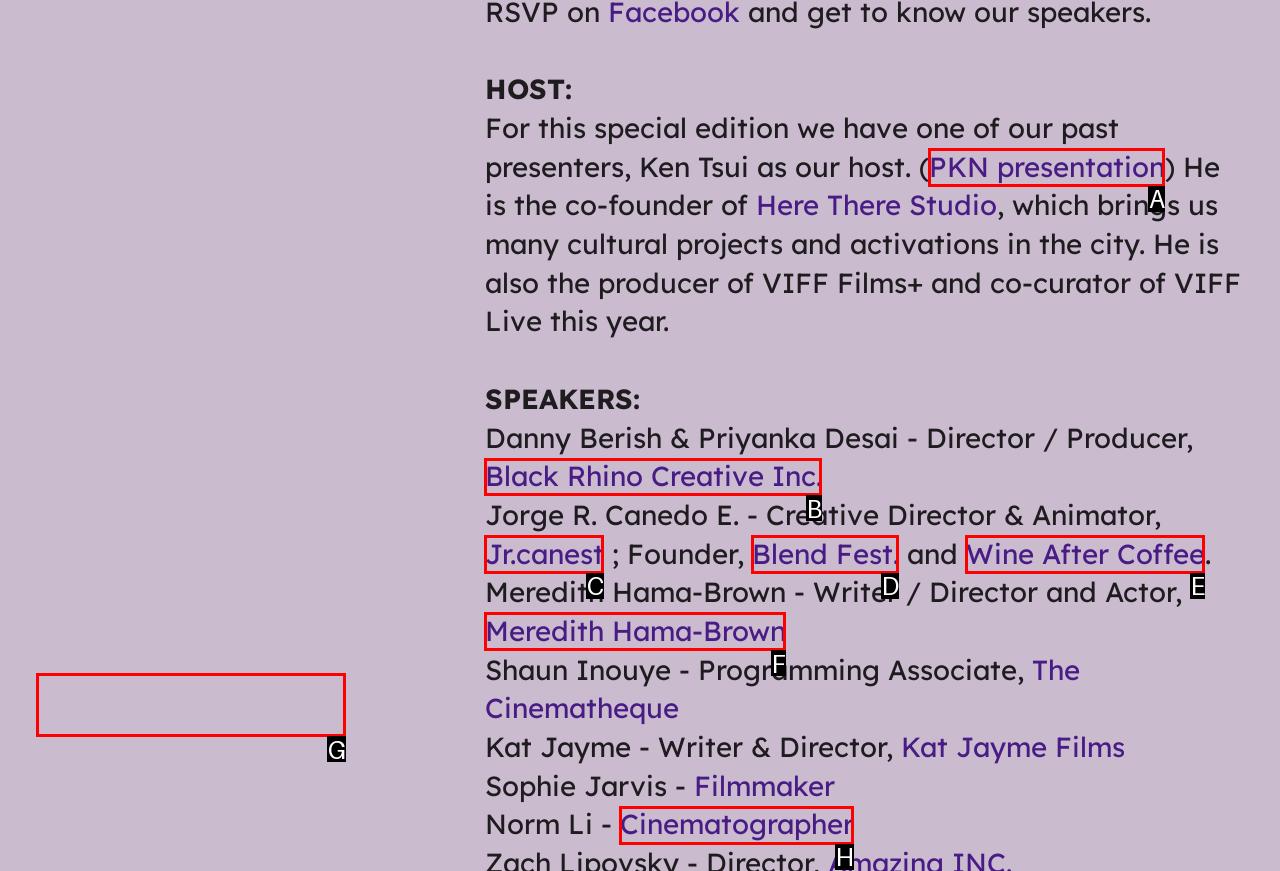Based on the given description: Black Rhino Creative Inc., determine which HTML element is the best match. Respond with the letter of the chosen option.

B